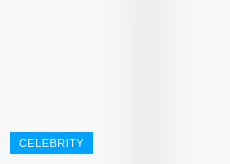What is the background color of the image? Based on the screenshot, please respond with a single word or phrase.

white